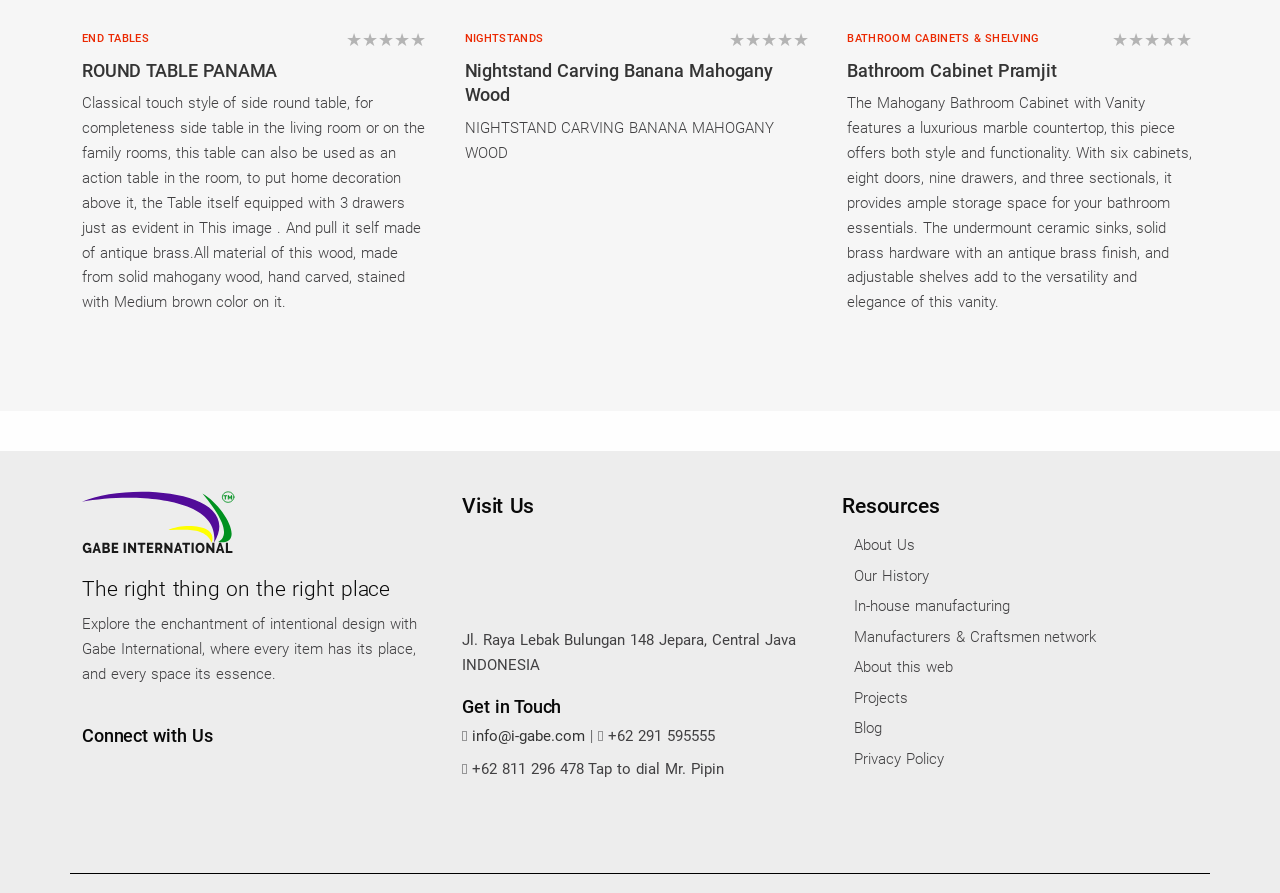From the webpage screenshot, identify the region described by Our History. Provide the bounding box coordinates as (top-left x, top-left y, bottom-right x, bottom-right y), with each value being a floating point number between 0 and 1.

[0.667, 0.635, 0.726, 0.655]